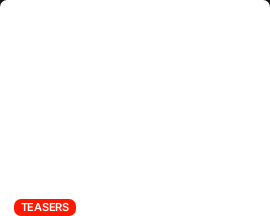Summarize the image with a detailed caption.

The image features a promotional teaser for "Elif 5," a popular television series. Positioned centrally, it captures attention with its vivid colors and engaging design. Accompanying the image is a clear label that states "TEASERS," indicating it is part of a collection showcasing upcoming content related to the show. This teaser not only serves to inform fans about forthcoming episodes but also entices new viewers, hinting at the drama and intrigue that "Elif 5" has to offer.